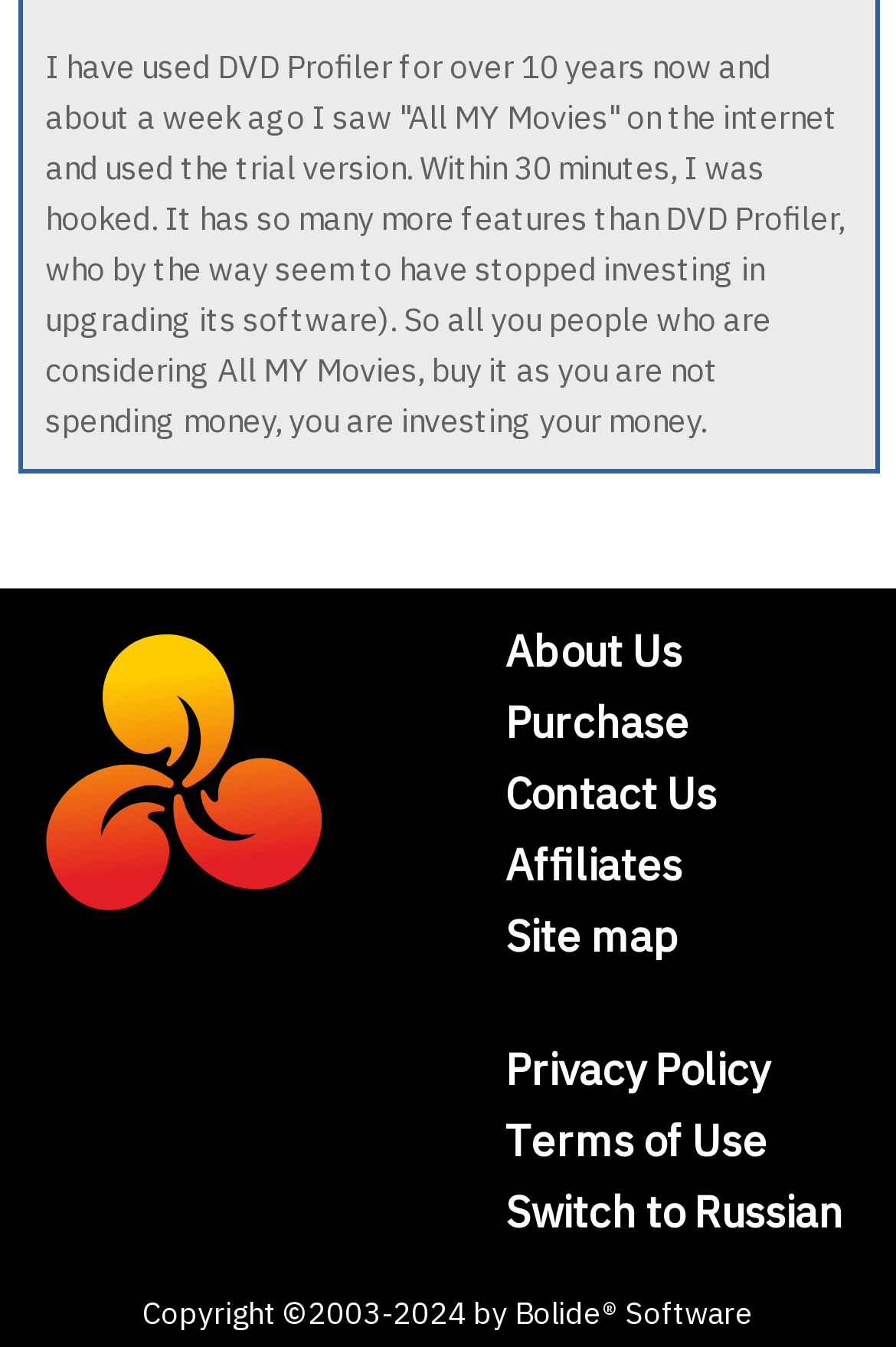Bounding box coordinates are specified in the format (top-left x, top-left y, bottom-right x, bottom-right y). All values are floating point numbers bounded between 0 and 1. Please provide the bounding box coordinate of the region this sentence describes: Terms of Use

[0.564, 0.825, 0.856, 0.866]